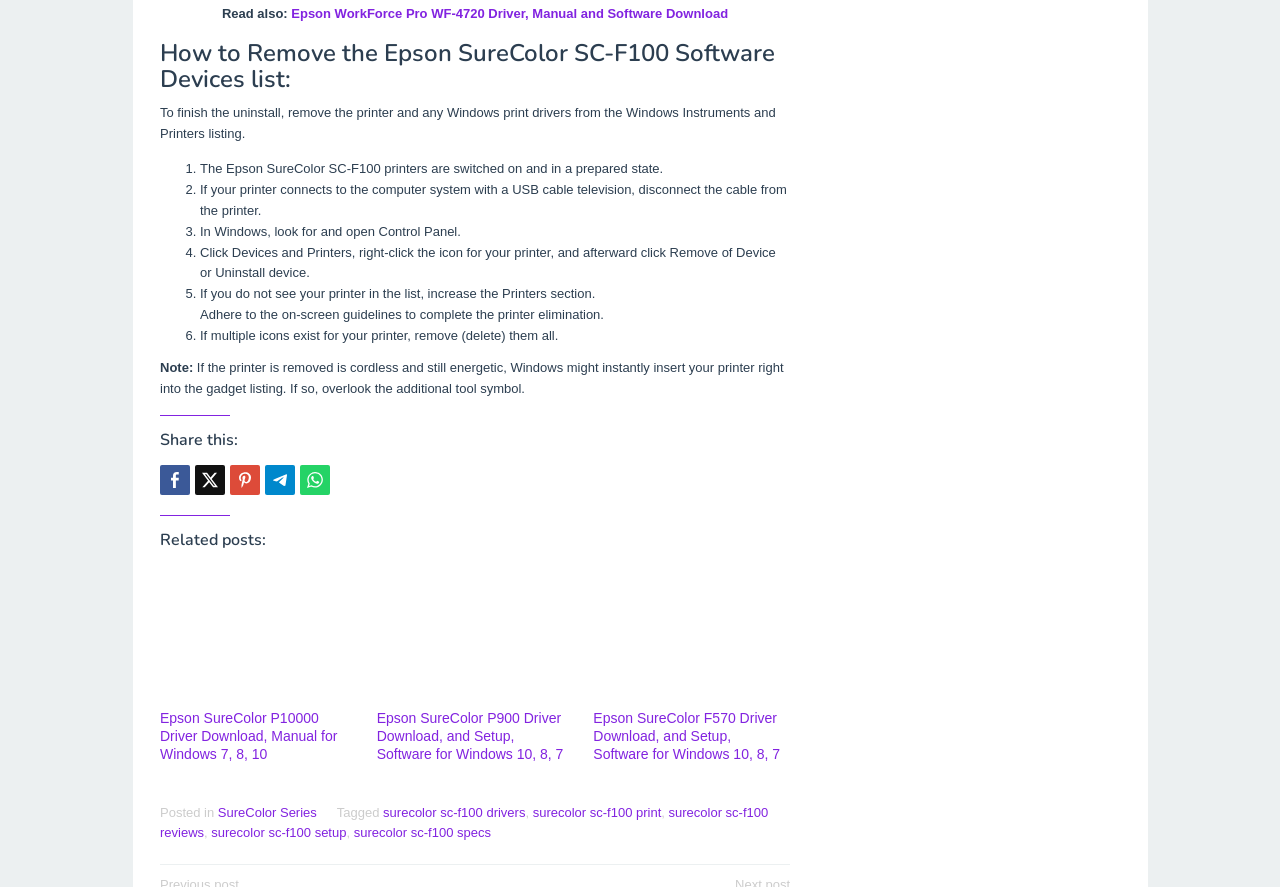Given the element description: "surecolor sc-f100 print", predict the bounding box coordinates of the UI element it refers to, using four float numbers between 0 and 1, i.e., [left, top, right, bottom].

[0.416, 0.907, 0.517, 0.924]